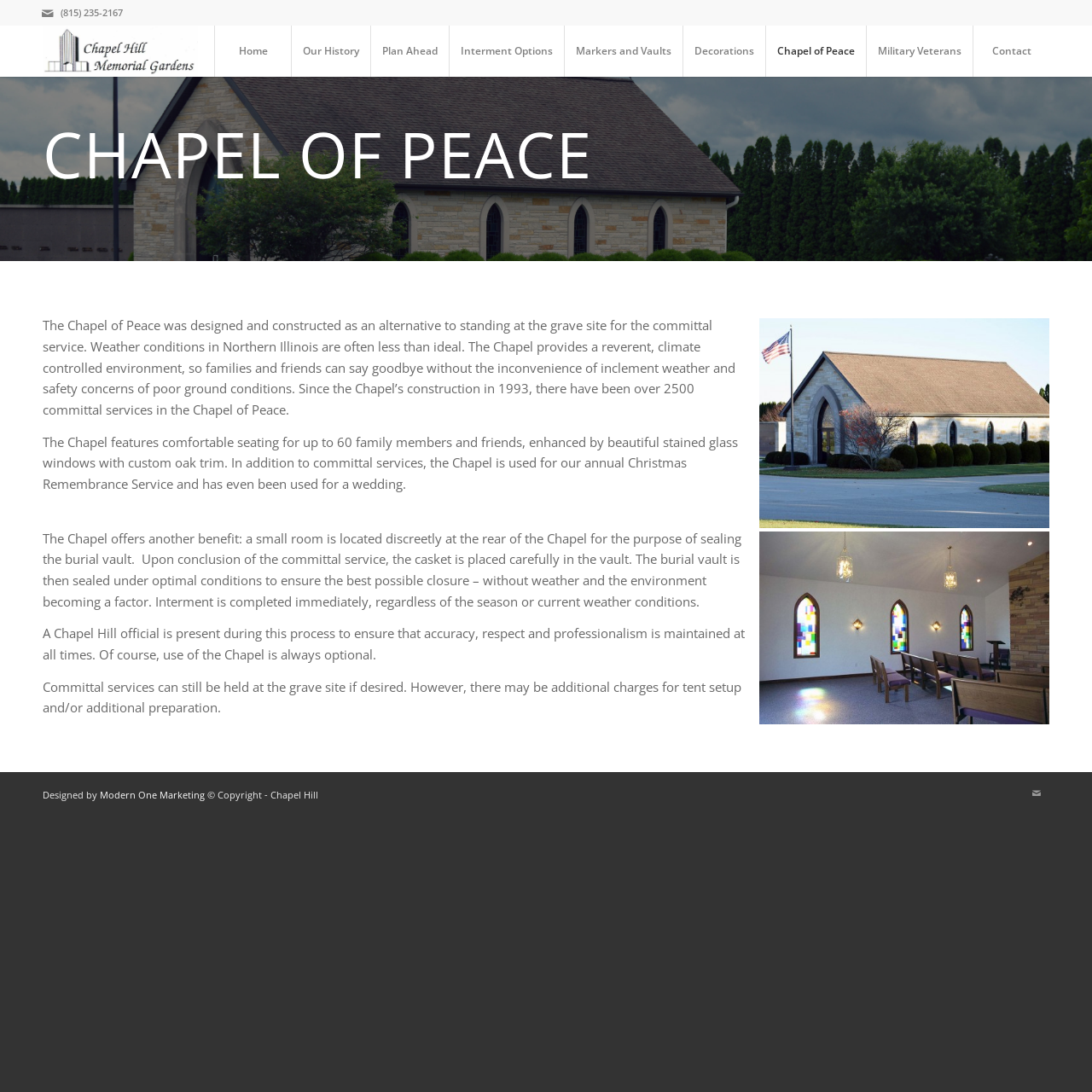Could you locate the bounding box coordinates for the section that should be clicked to accomplish this task: "Open the link to Mail".

[0.032, 0.0, 0.055, 0.023]